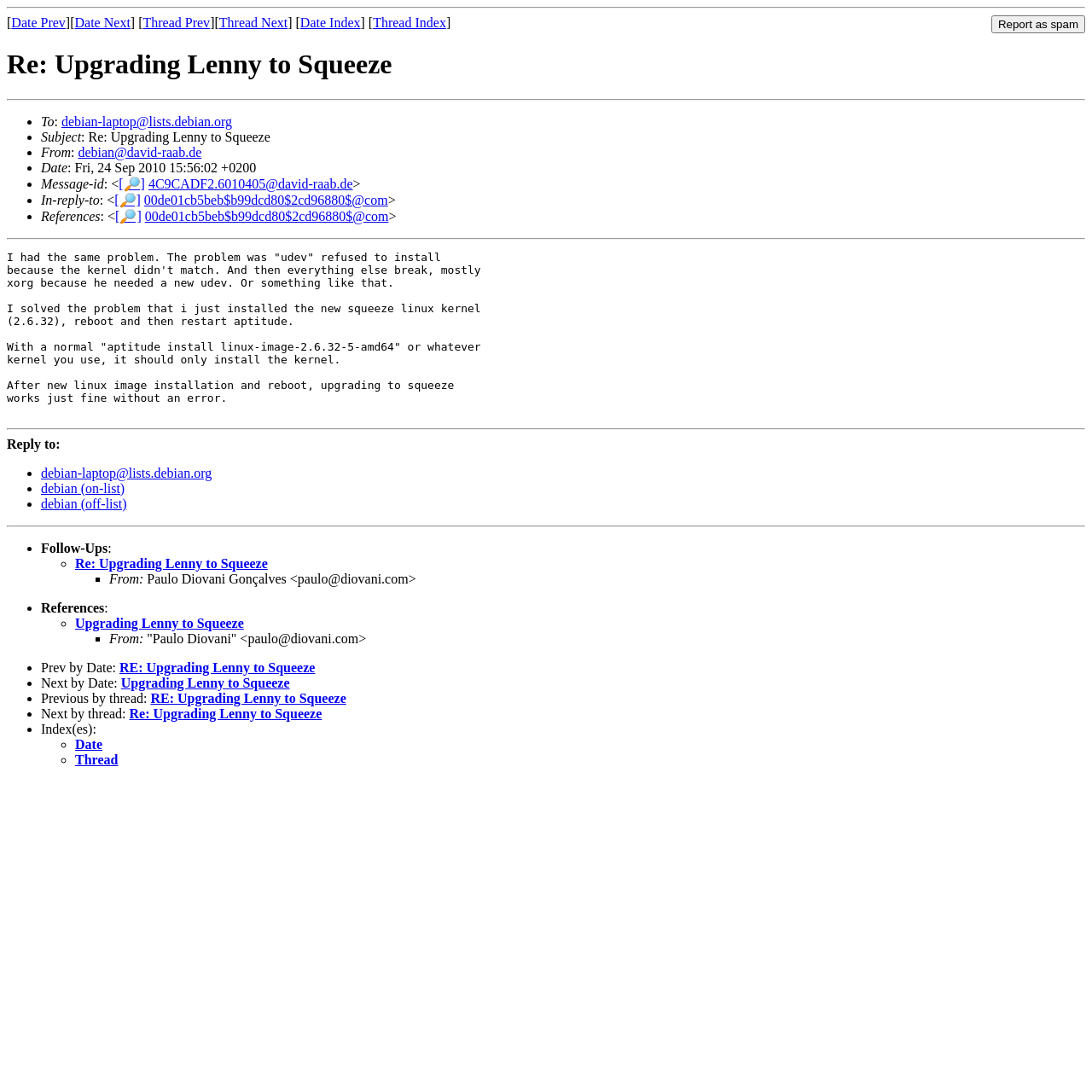What is the subject of the email?
Look at the image and answer the question using a single word or phrase.

Re: Upgrading Lenny to Squeeze